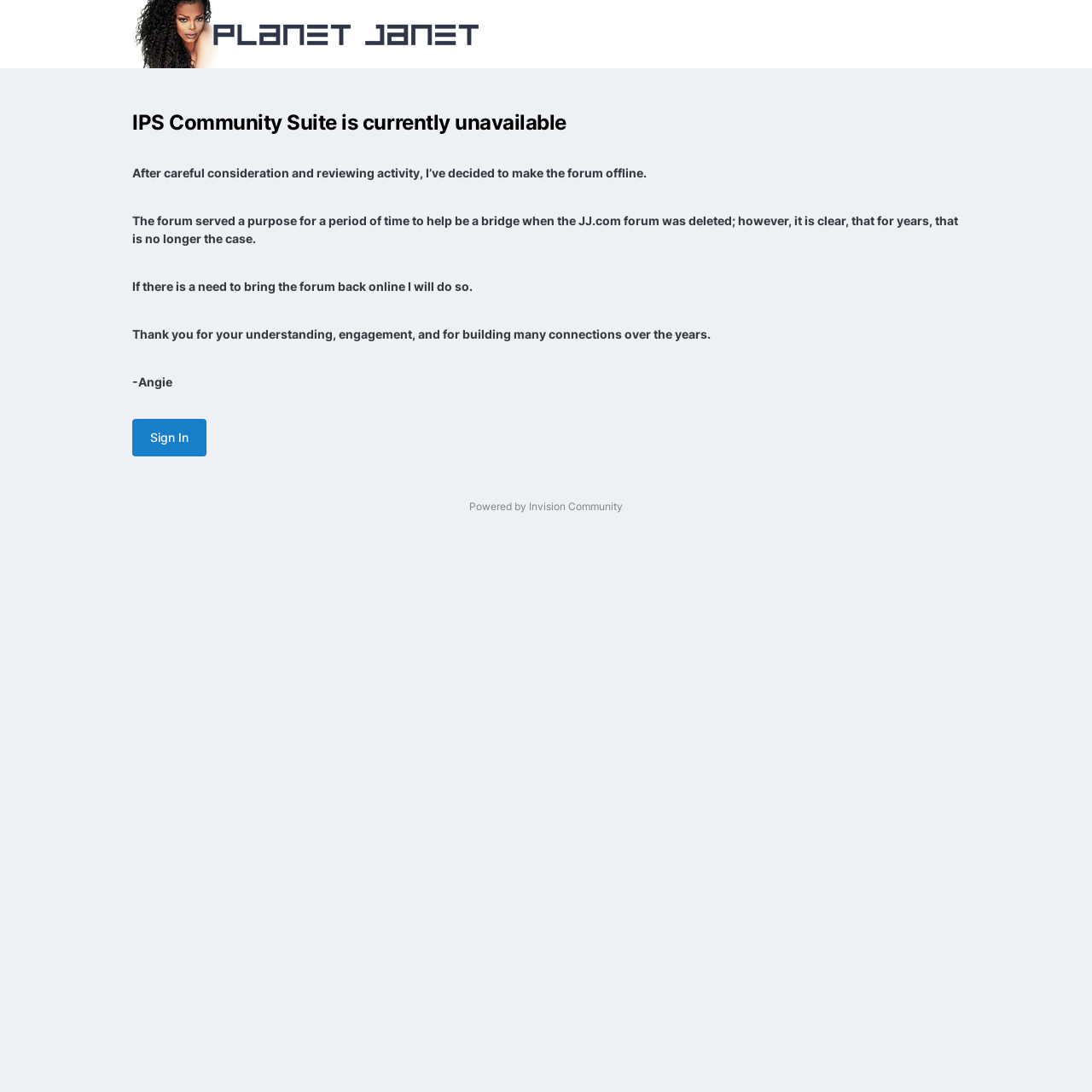What is the software used to power the community?
Examine the webpage screenshot and provide an in-depth answer to the question.

The software used to power the community can be identified by reading the link at the bottom of the webpage which says 'Powered by Invision Community'.